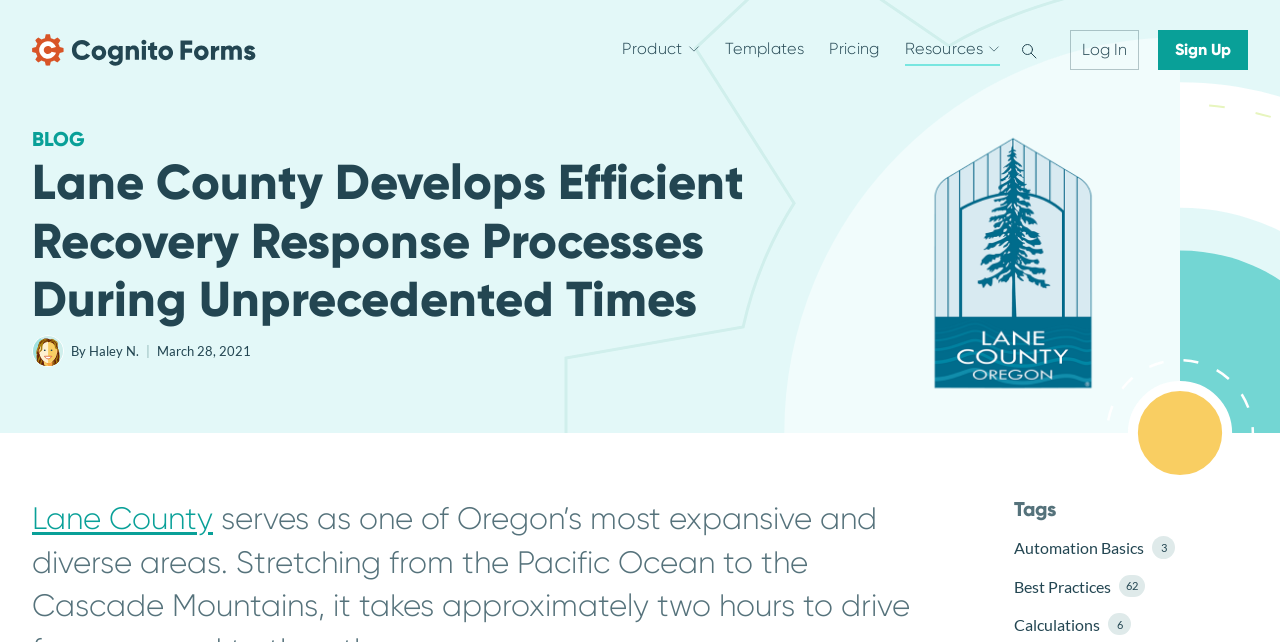Determine the bounding box coordinates of the clickable area required to perform the following instruction: "go to the 'Templates' page". The coordinates should be represented as four float numbers between 0 and 1: [left, top, right, bottom].

[0.557, 0.0, 0.638, 0.156]